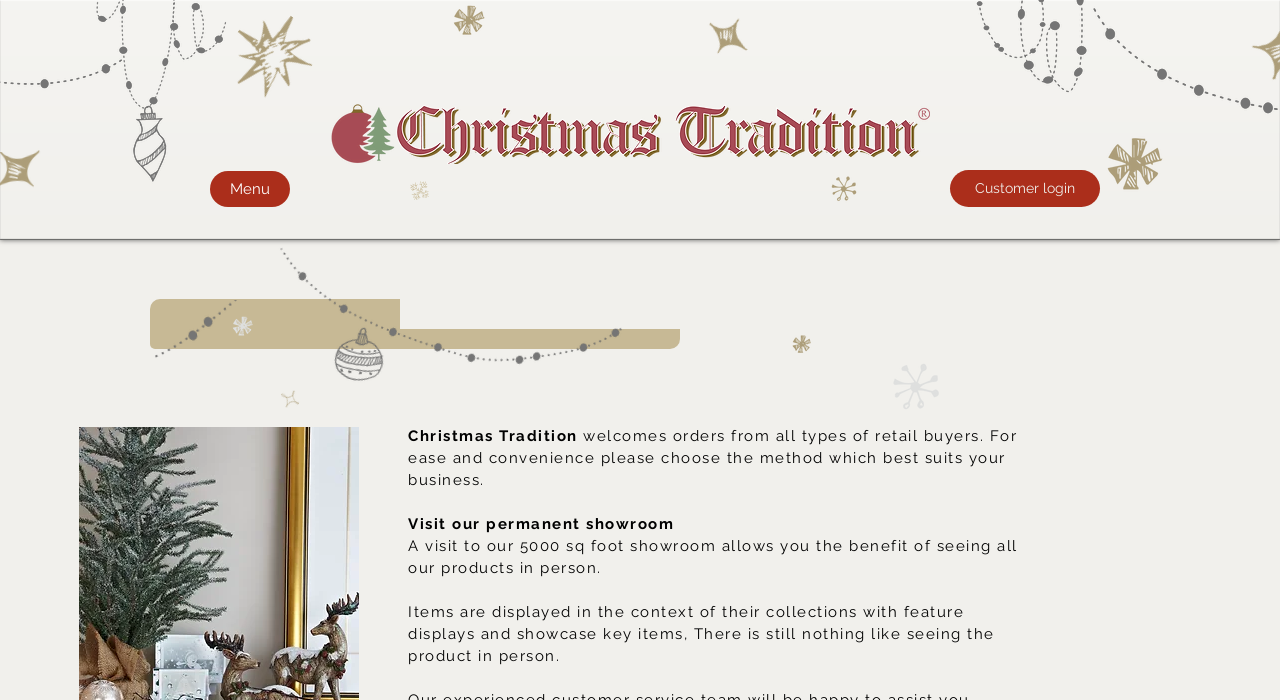Provide a one-word or one-phrase answer to the question:
What is the name of the company?

Christmas Tradition